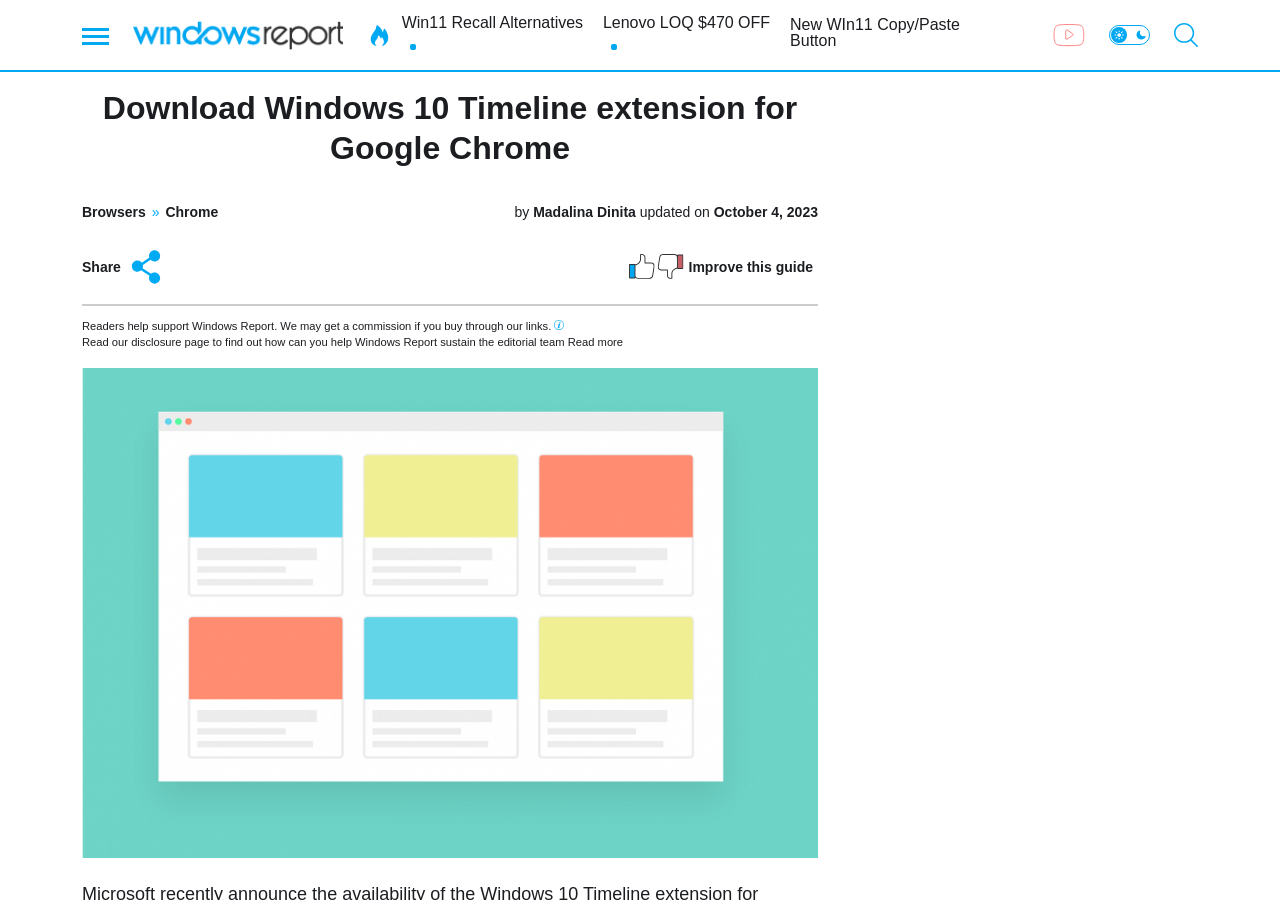Explain the features and main sections of the webpage comprehensively.

The webpage is about downloading the Windows 10 Timeline extension for Google Chrome. At the top left, there is a link to "Windows Report" accompanied by an image with the same name. To the right of this link, there are several trending topic links, including "Win11 Recall Alternatives", "Lenovo LOQ $470 OFF", and "New WIn11 Copy/Paste Button". 

On the top right, there is a link to a YouTube channel, accompanied by a YouTube icon. Next to it, there are two small images, followed by a search icon button.

Below the top section, there is a header area with a heading that matches the title of the webpage. Underneath the heading, there are links to "Browsers" and "Chrome", separated by a "»" symbol. The author's name, "Madalina Dinita", is also displayed, along with the publication date, "February 20, 2019", and an update date, "October 4, 2023".

To the right of the author's name, there is a share button with a "Share" icon, accompanied by the text "Share this article". Below this, there is an image for article feedback and a text that says "Improve this guide".

A horizontal separator line divides the top section from the main content area. In the main content area, there is a text that explains how readers can support Windows Report, along with a tooltip icon. Below this, there is a text that encourages readers to visit the disclosure page to learn how they can help sustain the editorial team, accompanied by a link to the "Affiliate Disclosure" page.

The main content of the webpage is displayed in a large figure area that takes up most of the page.